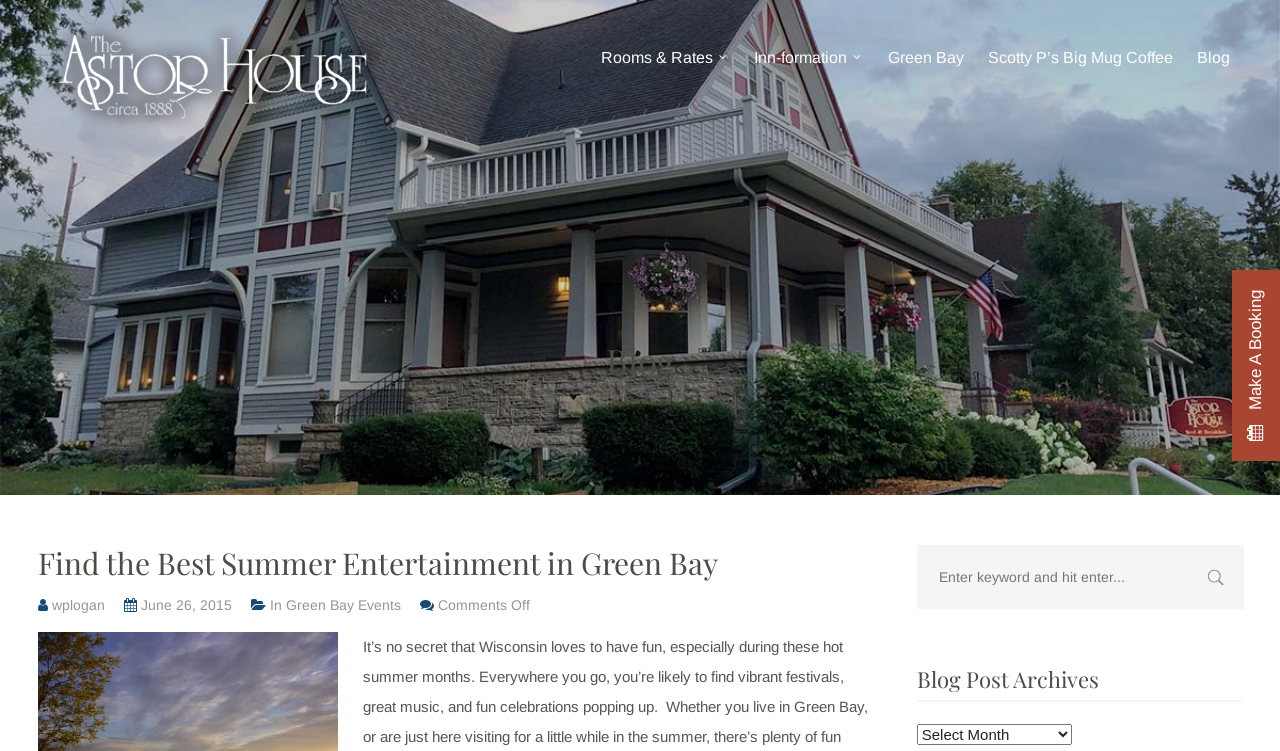Determine the bounding box coordinates for the area you should click to complete the following instruction: "Read the blog".

[0.472, 0.453, 0.528, 0.509]